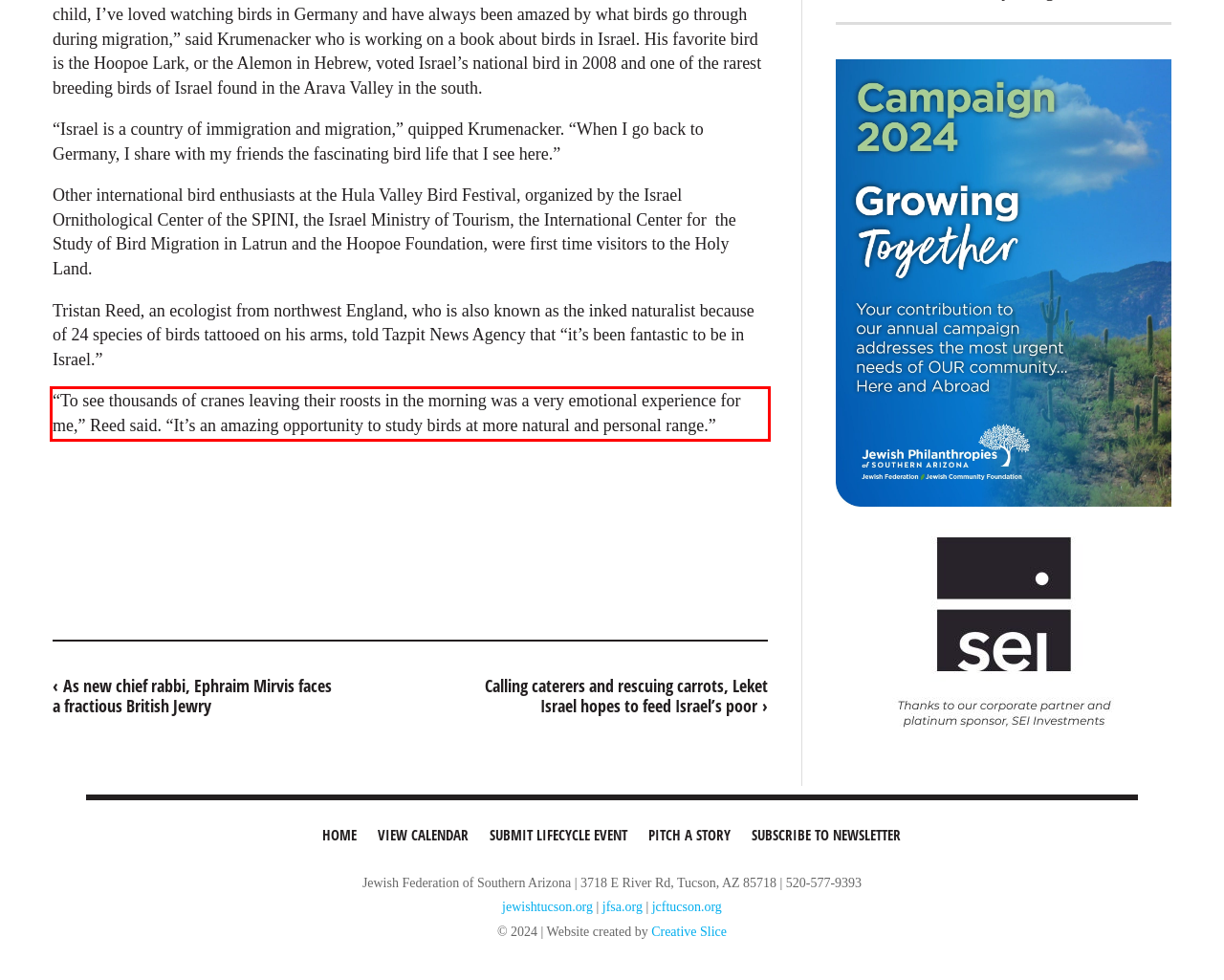Examine the screenshot of the webpage, locate the red bounding box, and perform OCR to extract the text contained within it.

“To see thousands of cranes leaving their roosts in the morning was a very emotional experience for me,” Reed said. “It’s an amazing opportunity to study birds at more natural and personal range.”